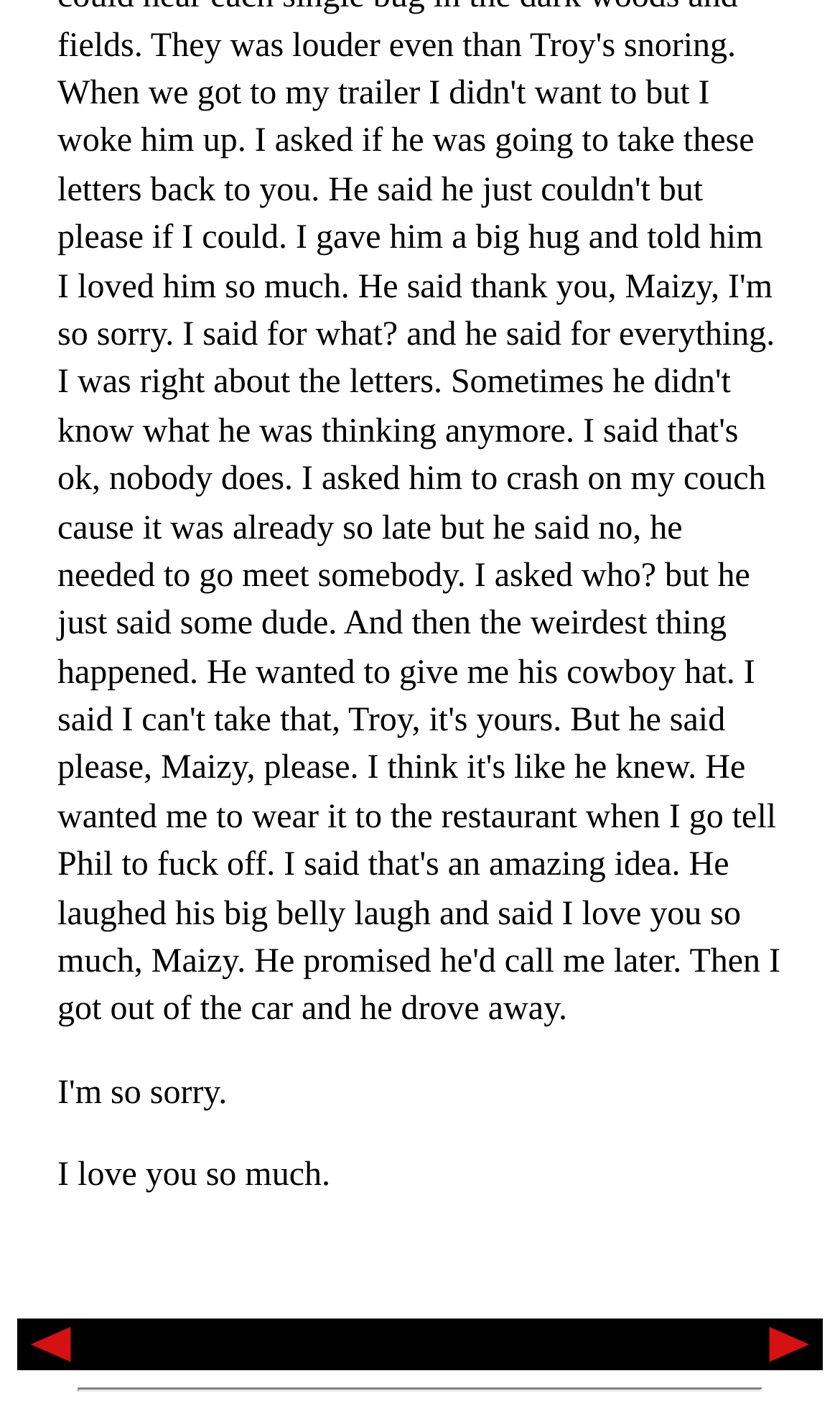What is the function of the separator?
Offer a detailed and exhaustive answer to the question.

I observed a separator element with a horizontal orientation, which suggests that it is used to separate different sections or content on the webpage.